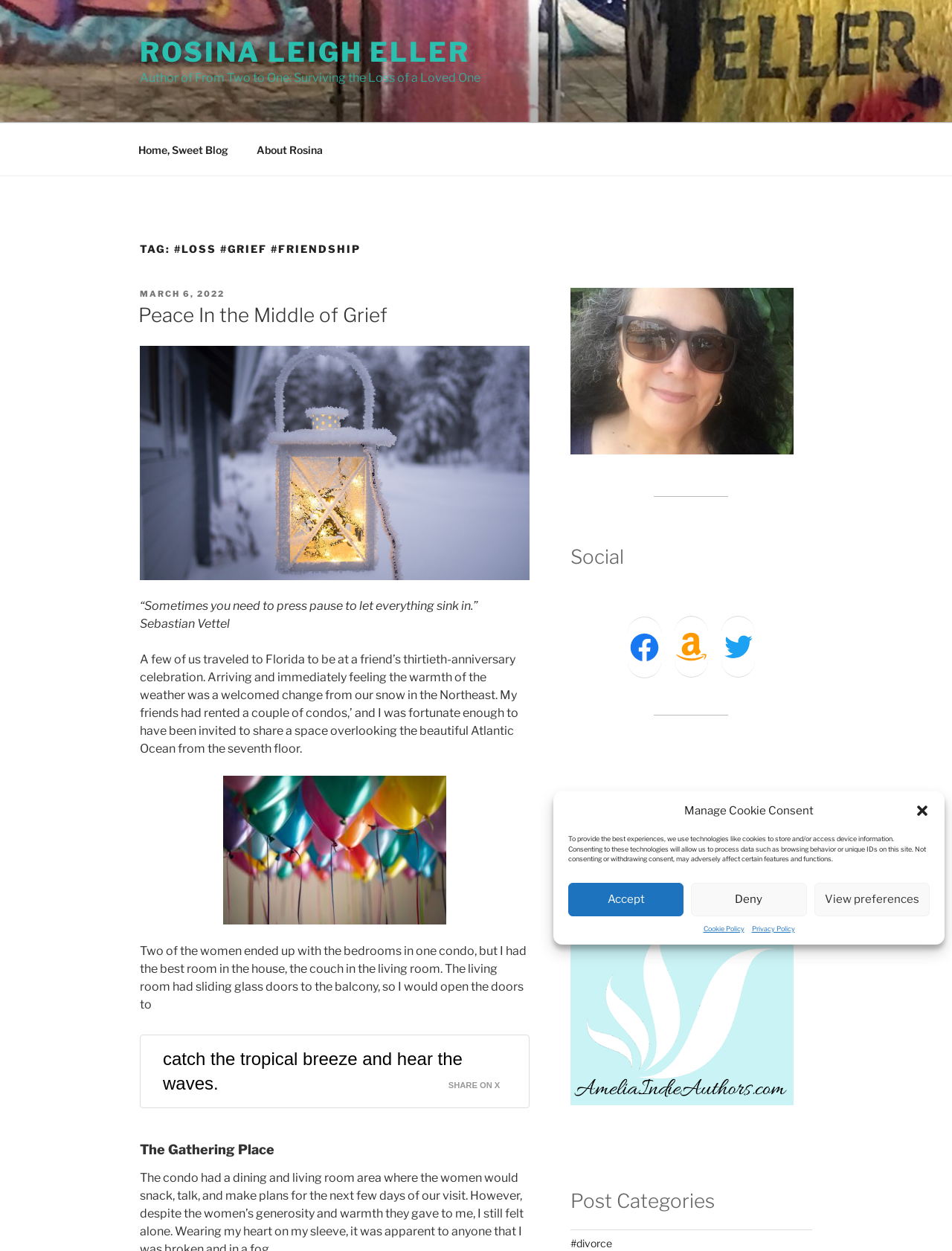Identify the bounding box coordinates for the region of the element that should be clicked to carry out the instruction: "Read the 'Peace In the Middle of Grief' article". The bounding box coordinates should be four float numbers between 0 and 1, i.e., [left, top, right, bottom].

[0.145, 0.243, 0.407, 0.261]